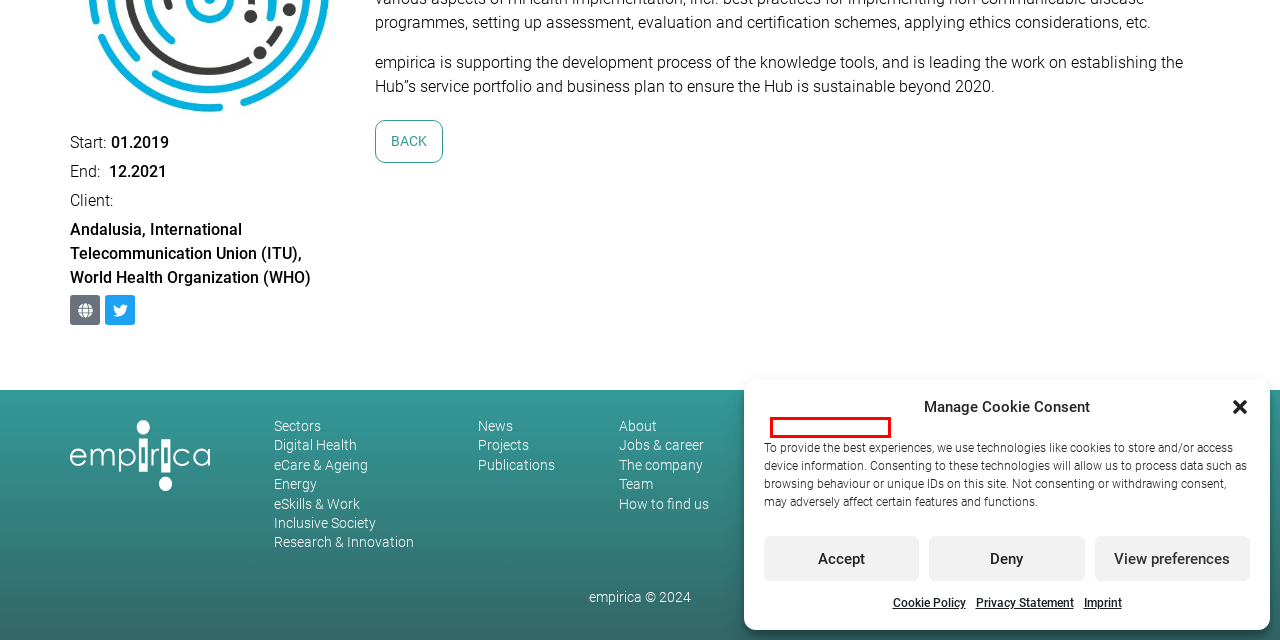You are provided with a screenshot of a webpage that has a red bounding box highlighting a UI element. Choose the most accurate webpage description that matches the new webpage after clicking the highlighted element. Here are your choices:
A. Inclusive Society - empirica
B. How to find us - empirica
C. eSkills & Work - empirica
D. Digital Health - empirica
E. Energy - empirica
F. Privacy Statement (EU) - empirica
G. Disclaimer - empirica
H. Contact - empirica

H